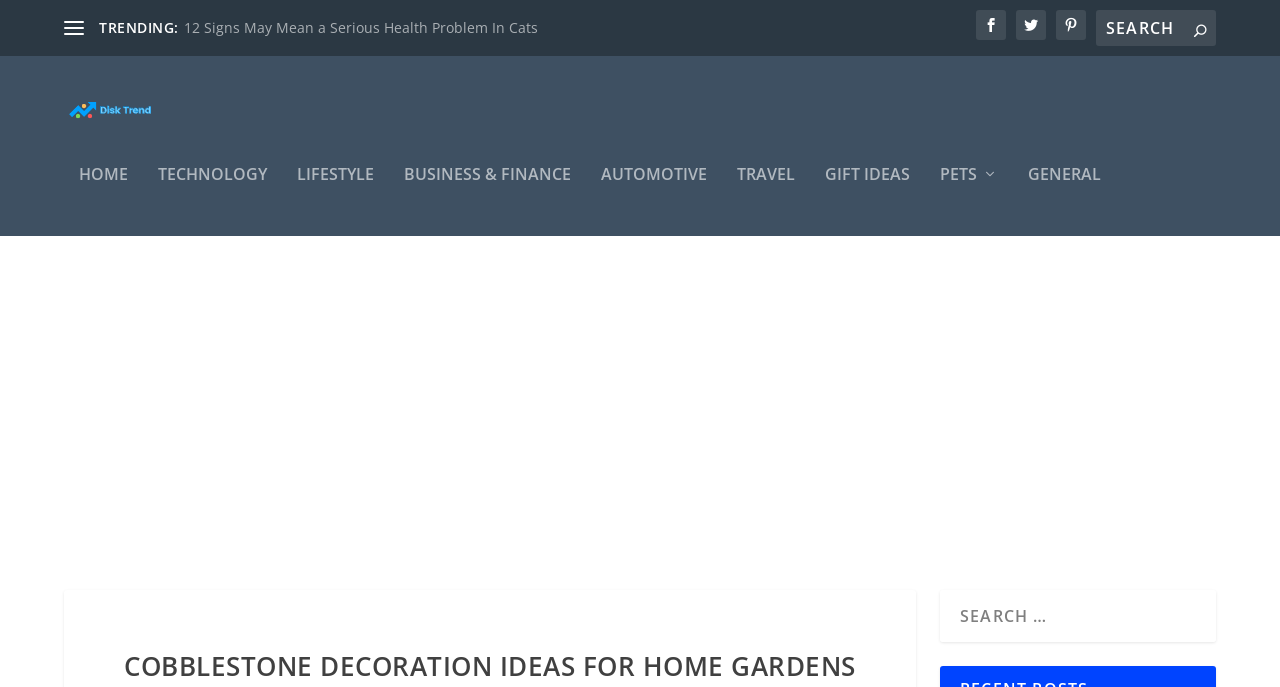What is the purpose of the search box?
Give a one-word or short-phrase answer derived from the screenshot.

To search for content